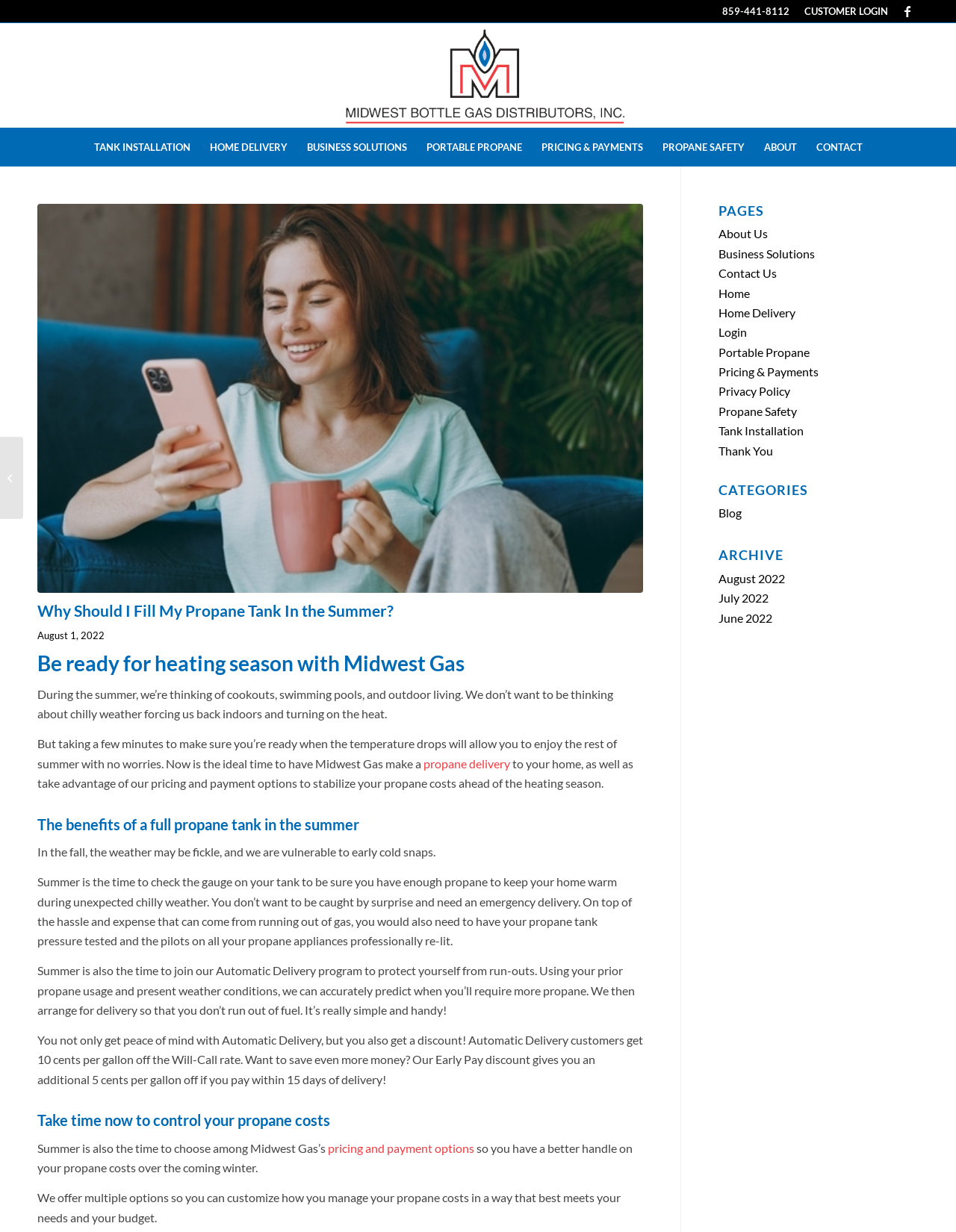For the following element description, predict the bounding box coordinates in the format (top-left x, top-left y, bottom-right x, bottom-right y). All values should be floating point numbers between 0 and 1. Description: pricing and payment options

[0.343, 0.926, 0.496, 0.937]